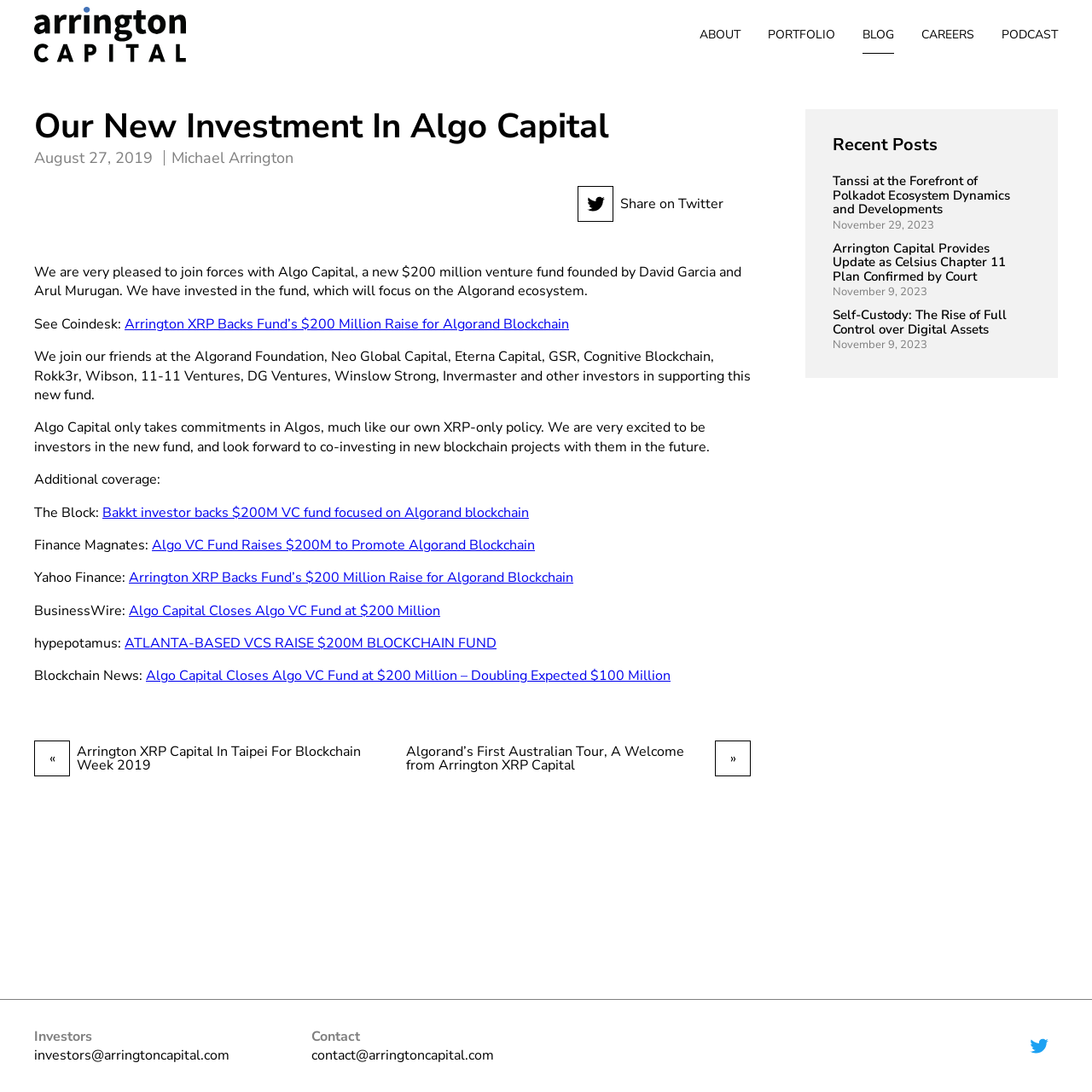Locate and generate the text content of the webpage's heading.

Our New Investment In Algo Capital